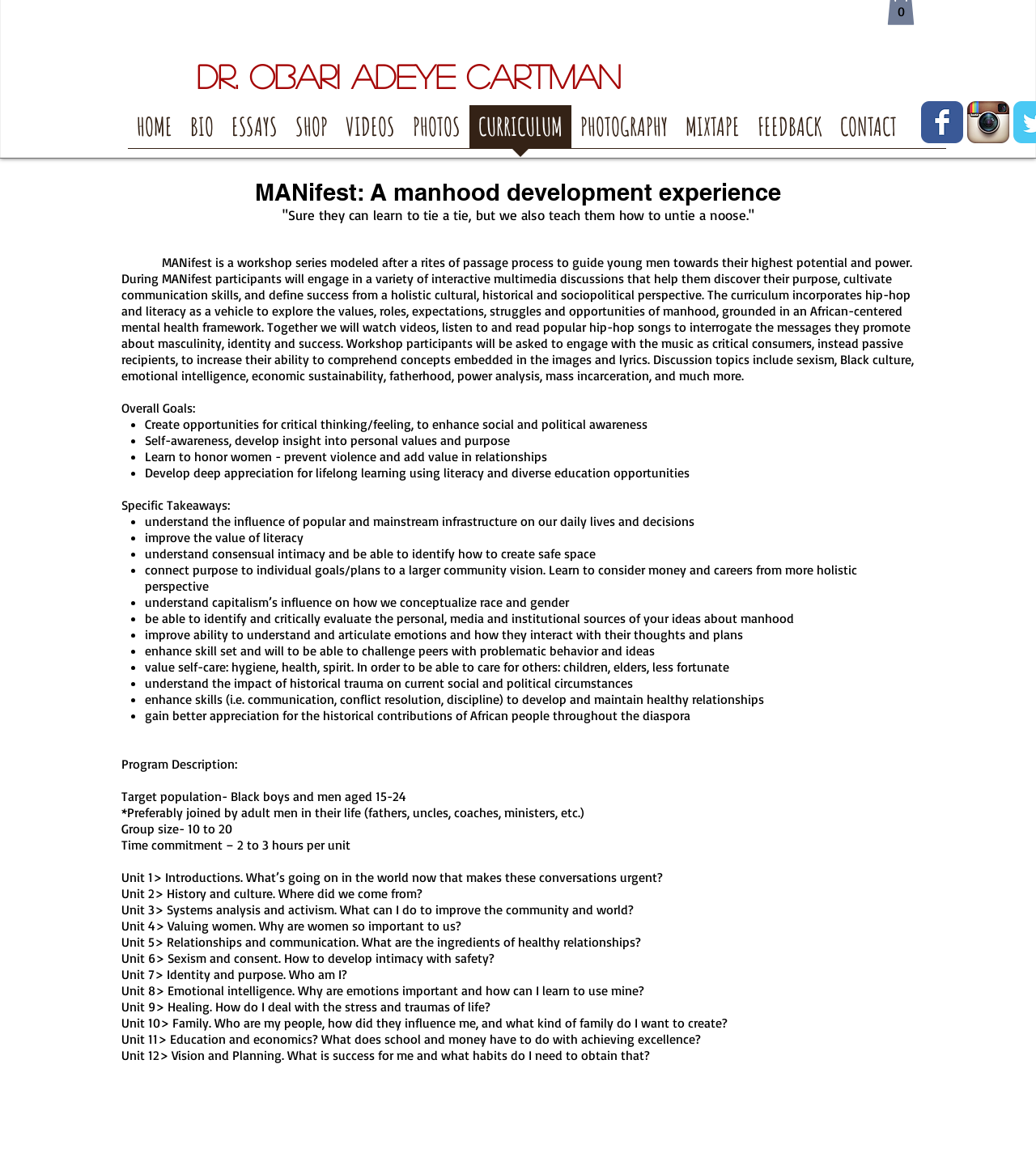Determine the bounding box coordinates of the section I need to click to execute the following instruction: "Read the MANifest program description". Provide the coordinates as four float numbers between 0 and 1, i.e., [left, top, right, bottom].

[0.246, 0.155, 0.754, 0.179]